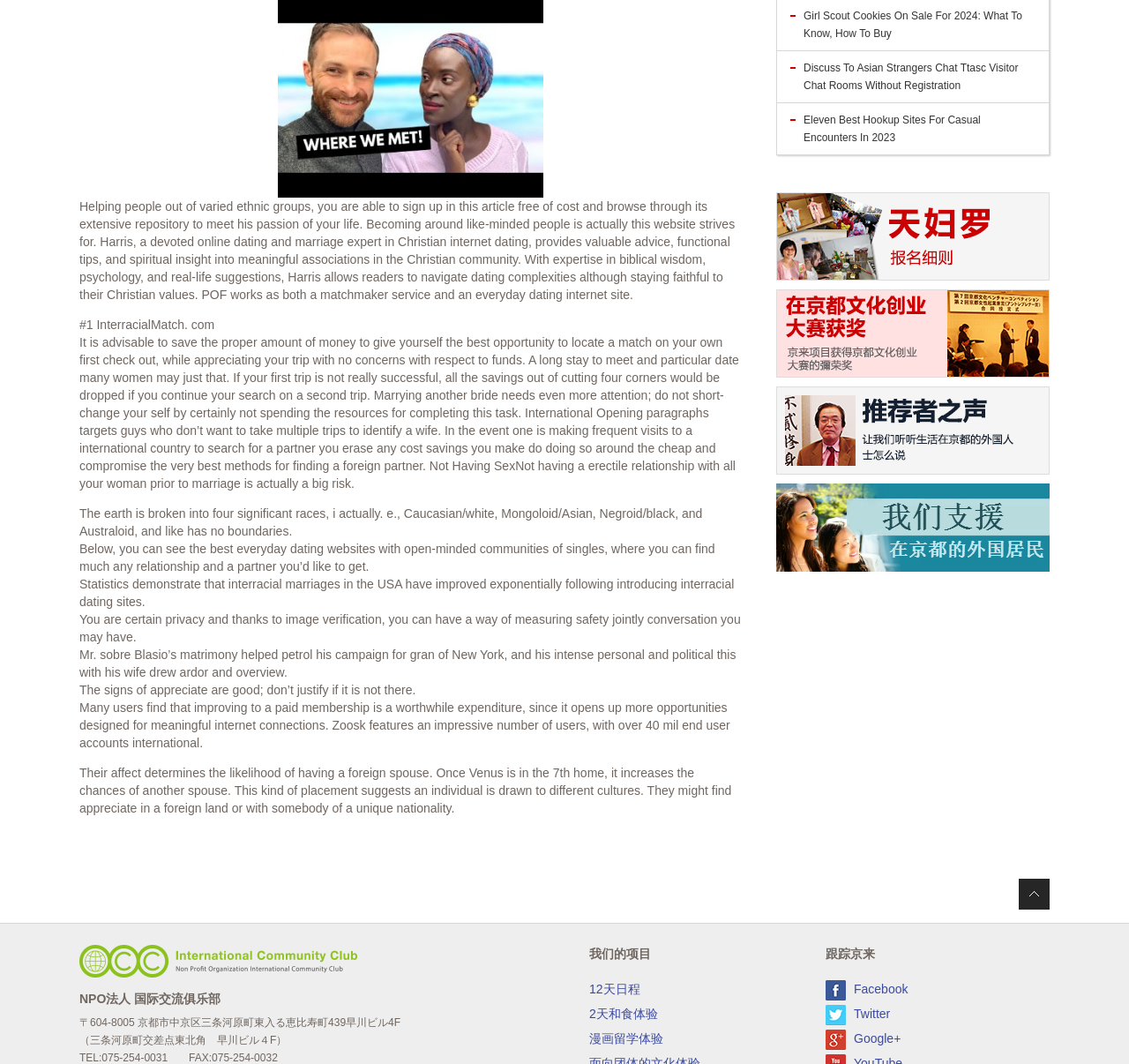Bounding box coordinates are given in the format (top-left x, top-left y, bottom-right x, bottom-right y). All values should be floating point numbers between 0 and 1. Provide the bounding box coordinate for the UI element described as: alt="NPO法人 国际交流俱乐部"

[0.688, 0.527, 0.93, 0.54]